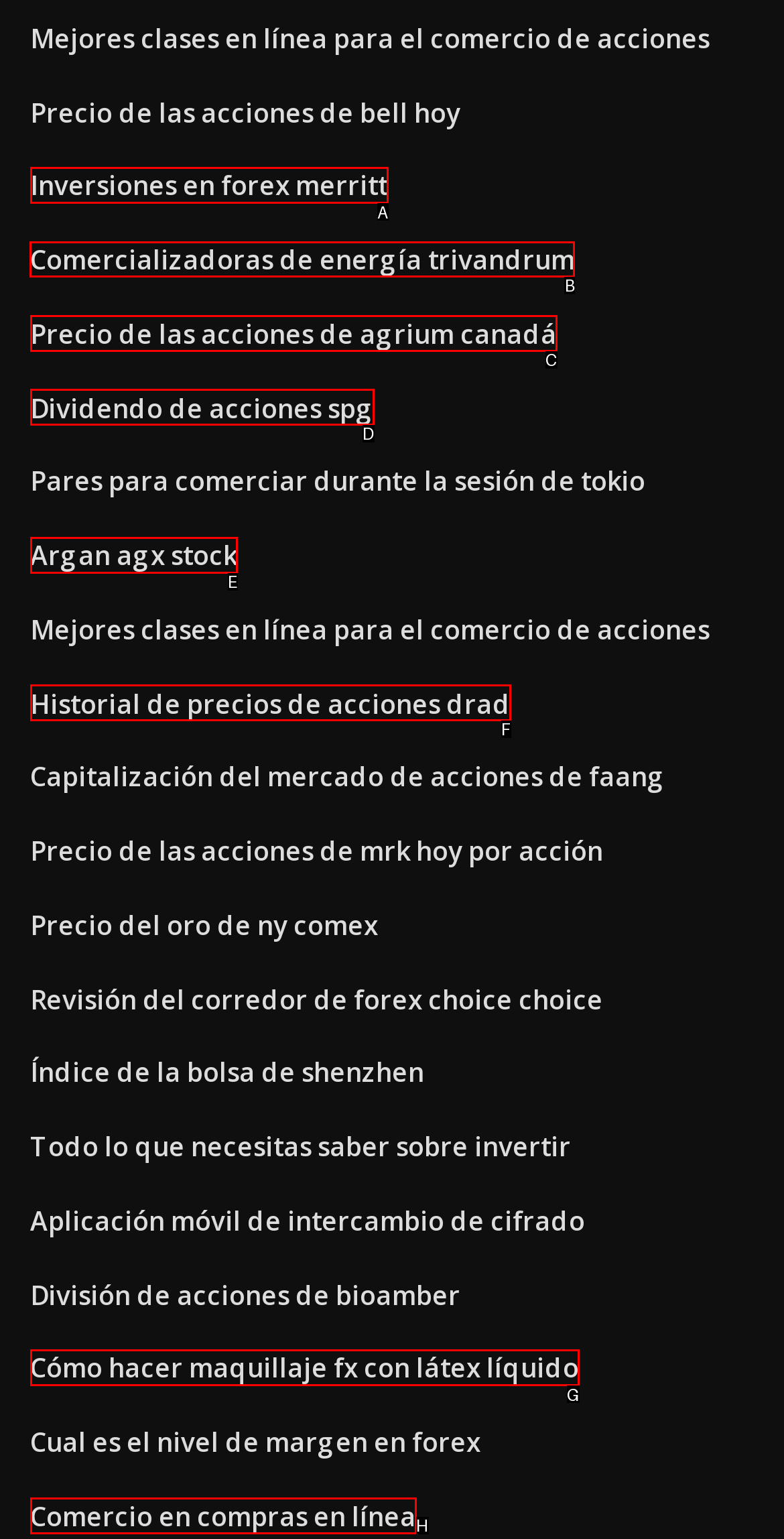Identify the letter of the UI element I need to click to carry out the following instruction: Explore Comercializadoras de energía trivandrum

B